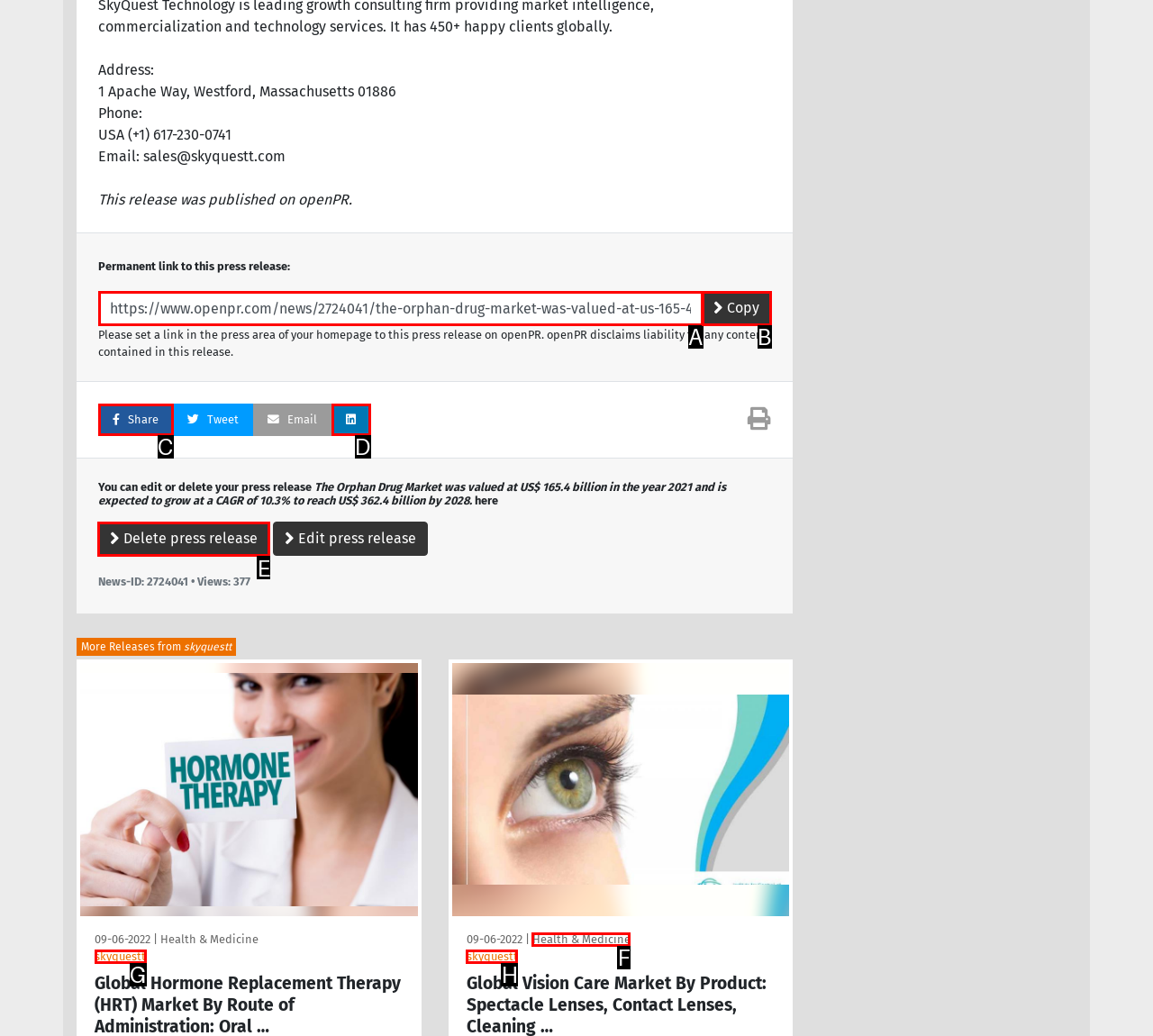Tell me the letter of the correct UI element to click for this instruction: Delete the press release. Answer with the letter only.

E